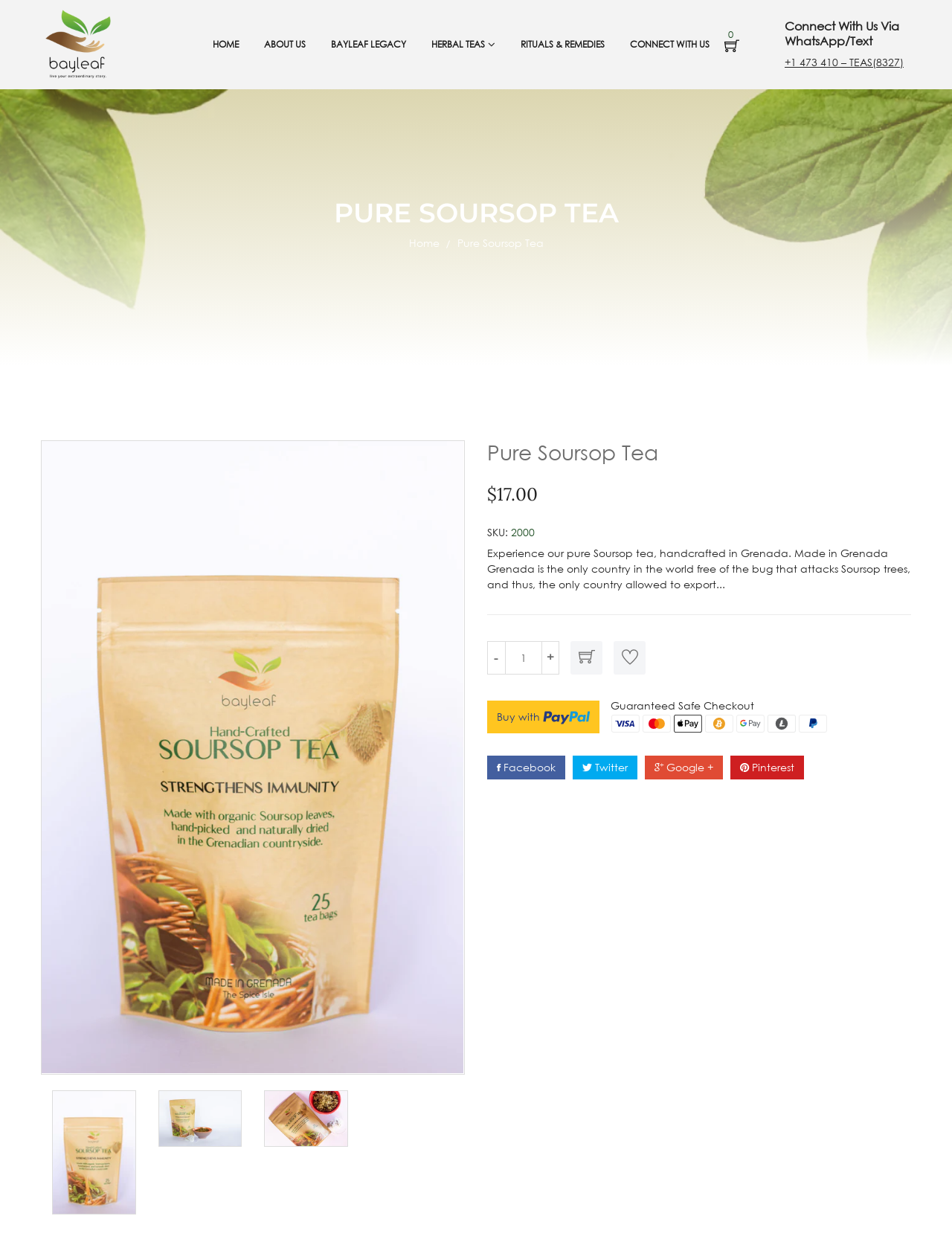Provide a comprehensive caption for the webpage.

This webpage is about Pure Soursop Tea, a product handcrafted in Grenada. At the top, there is a navigation menu with links to "HOME", "ABOUT US", "BAYLEAF LEGACY", "HERBAL TEAS", "RITUALS & REMEDIES", and "CONNECT WITH US". Below the navigation menu, there is a heading "Connect With Us Via WhatsApp/Text" with a link to a phone number.

On the left side, there is a large image of the Pure Soursop Tea product, taking up most of the vertical space. Above the image, there is a heading "PURE SOURSOP TEA" and a navigation breadcrumb trail showing the current page.

To the right of the image, there is a section with product information. The product name "Pure Soursop Tea" is displayed prominently, followed by a price of $17.00 and a SKU number. Below that, there is a description of the product, explaining that it is handcrafted in Grenada and that Grenada is the only country in the world free of a bug that attacks Soursop trees.

Under the product description, there are buttons to add or remove the product from a cart, as well as a "Buy now with PayPal" button. There is also a guarantee of safe checkout, accompanied by images of various payment methods such as Visa, Mastercard, and Apple Pay.

At the bottom of the page, there are social media links to Facebook, Twitter, Google+, and Pinterest.